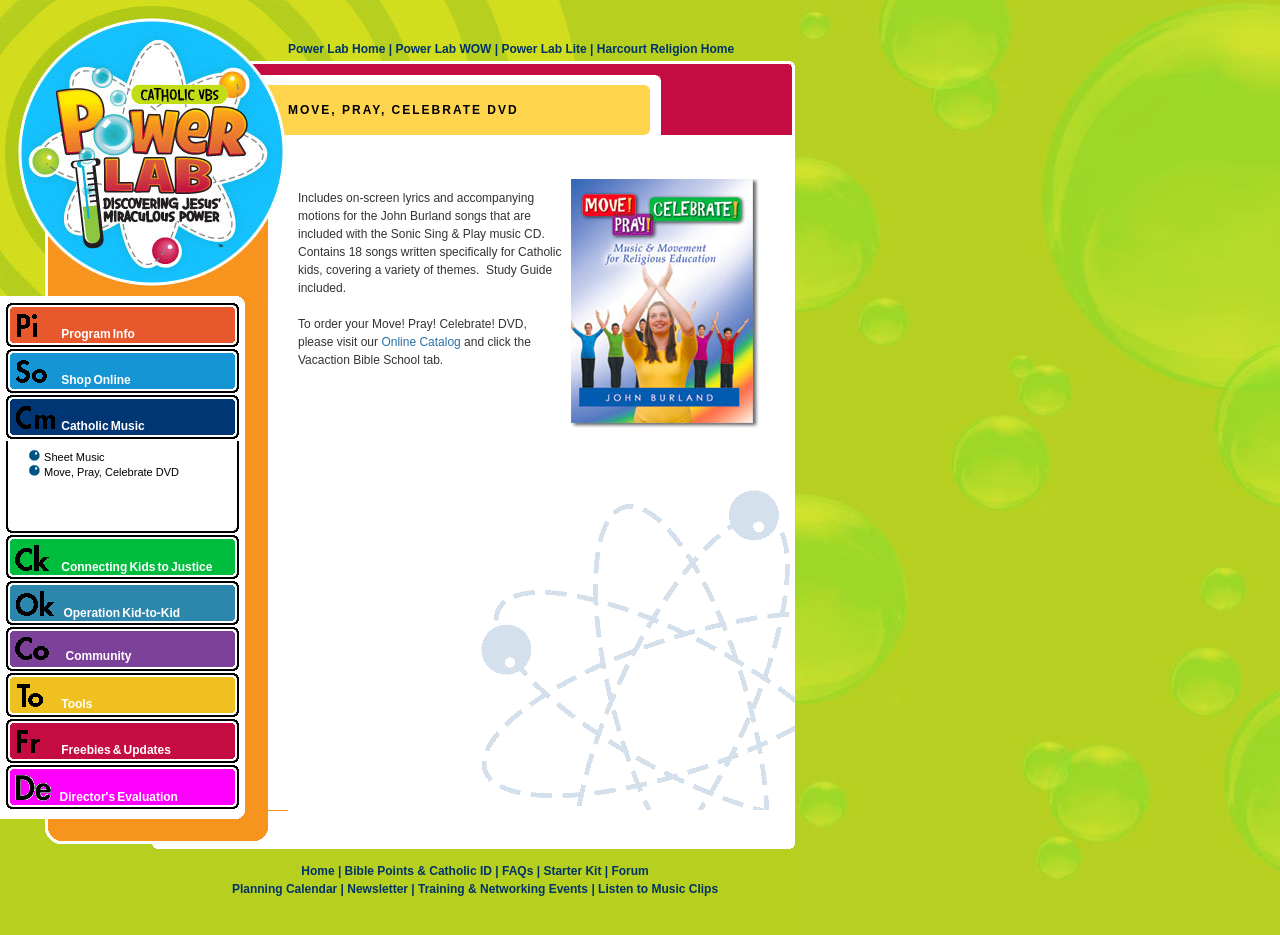Where can I order the Move! Pray! Celebrate! DVD?
Look at the image and respond with a single word or a short phrase.

Online Catalog